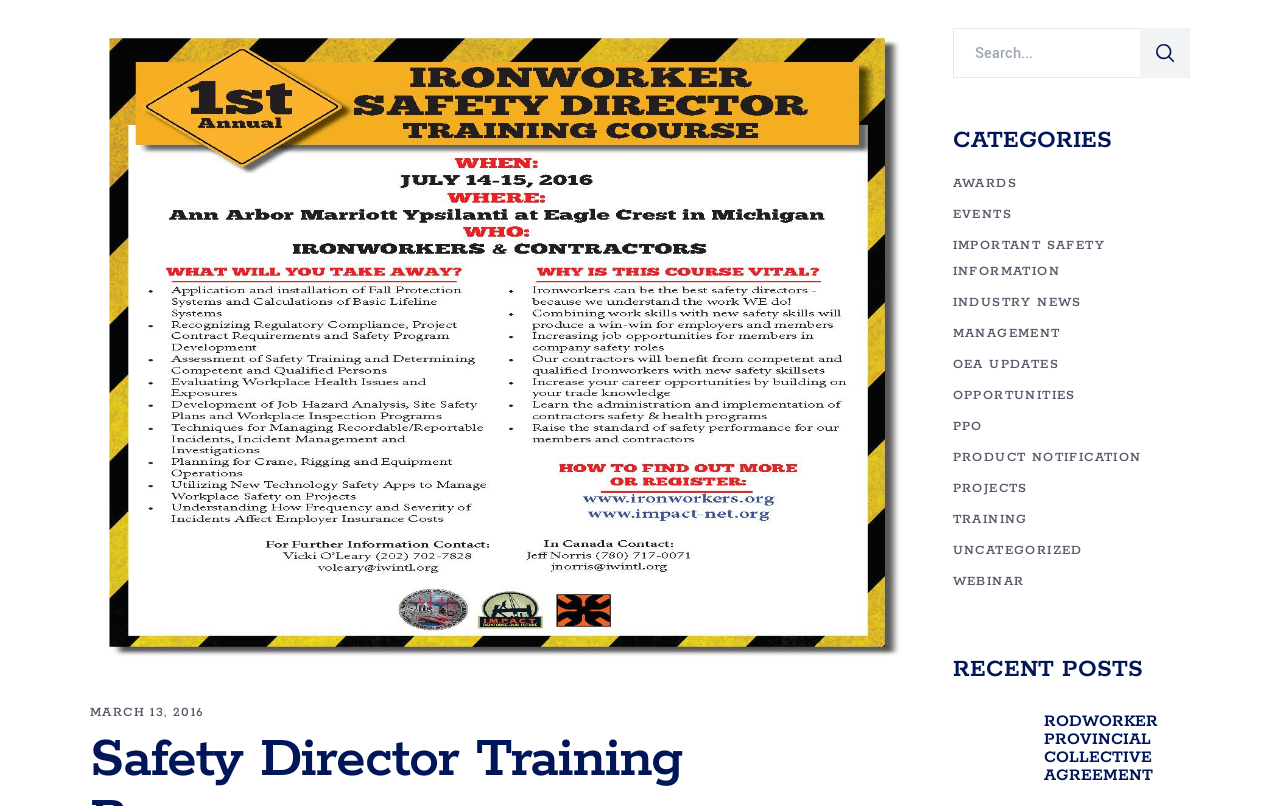Extract the bounding box of the UI element described as: "Important Safety Information".

[0.744, 0.289, 0.93, 0.354]